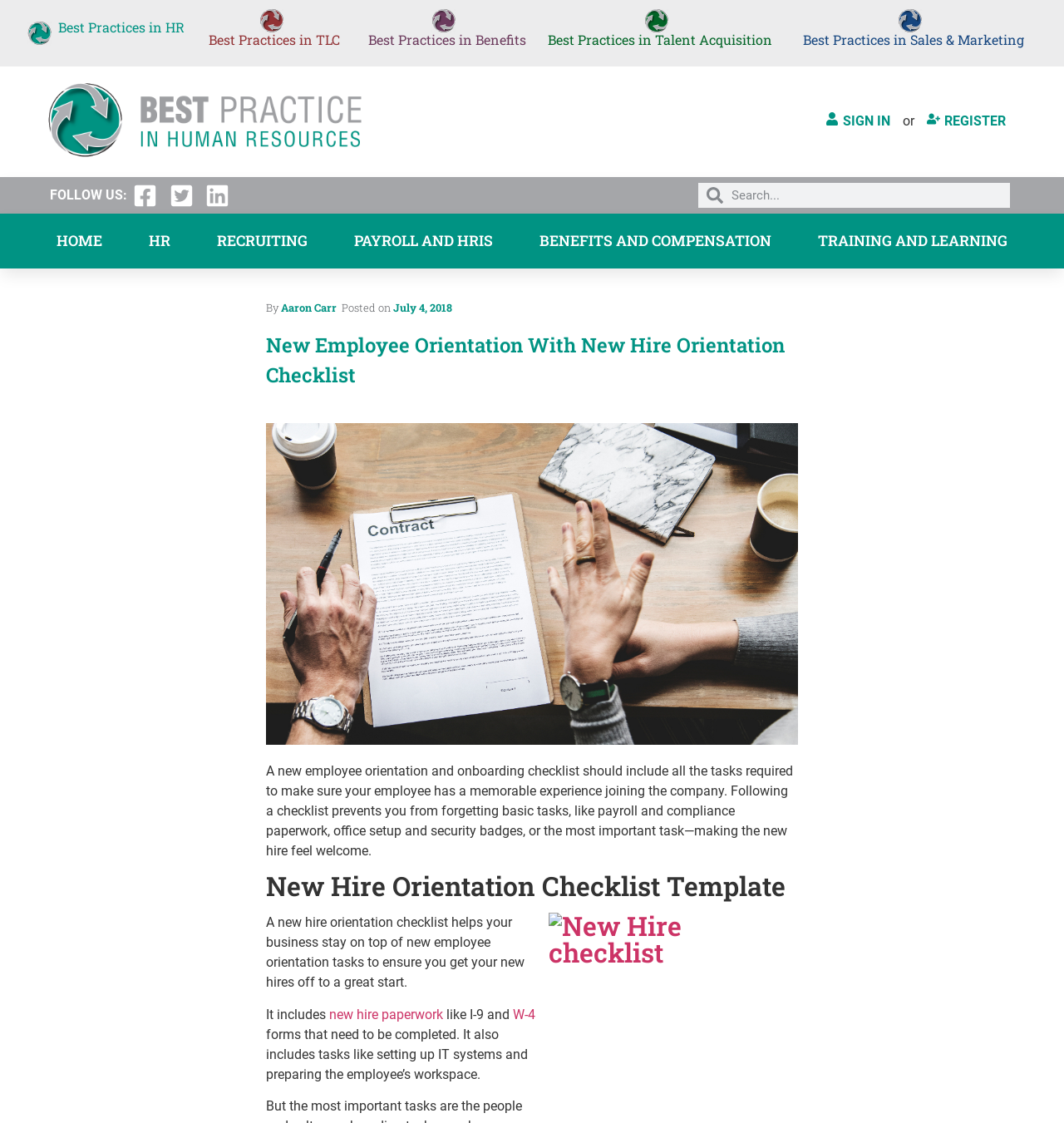Determine the bounding box coordinates of the clickable element to complete this instruction: "Sign in". Provide the coordinates in the format of four float numbers between 0 and 1, [left, top, right, bottom].

[0.768, 0.092, 0.845, 0.124]